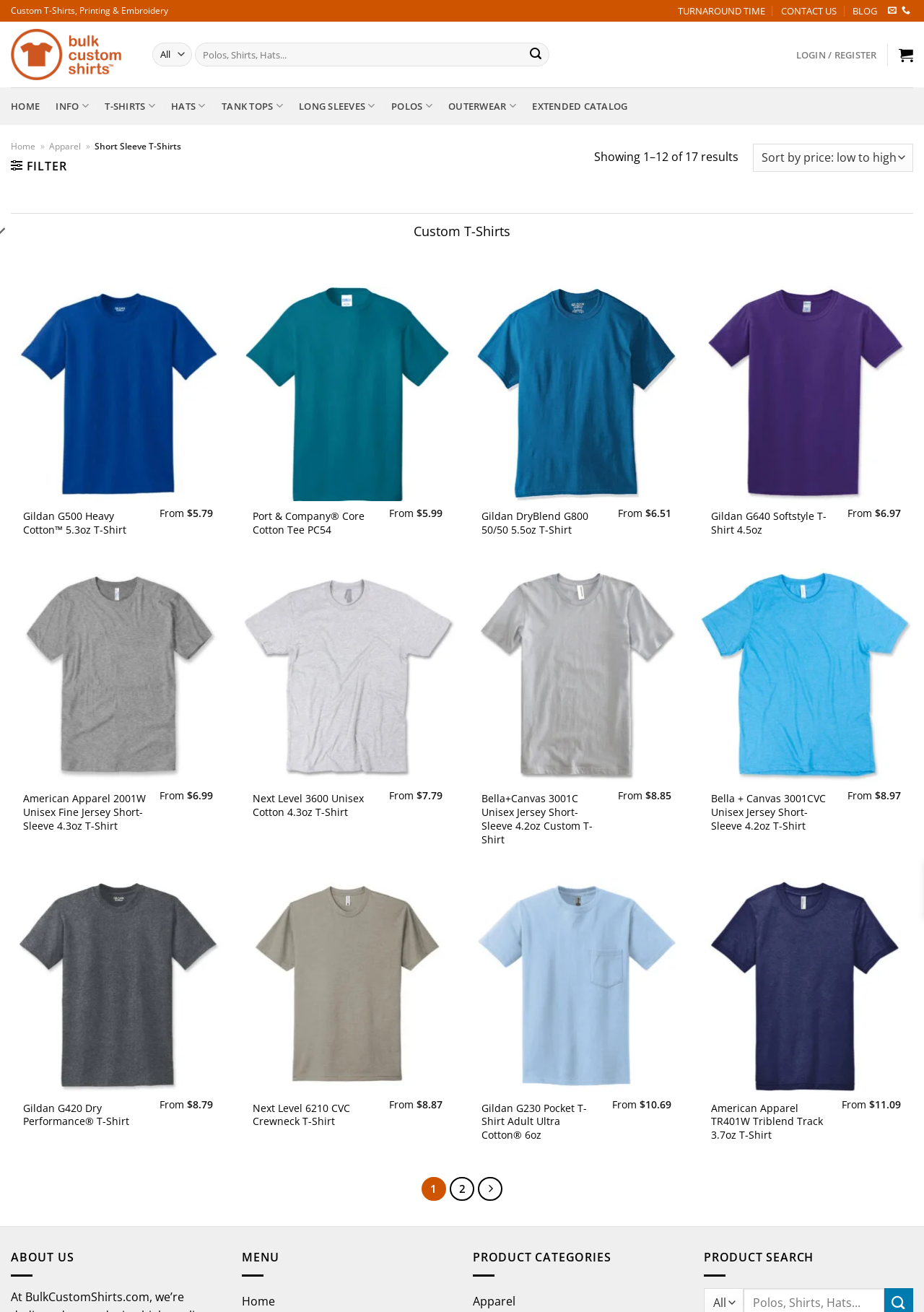Can you identify the bounding box coordinates of the clickable region needed to carry out this instruction: 'Login or register'? The coordinates should be four float numbers within the range of 0 to 1, stated as [left, top, right, bottom].

[0.861, 0.032, 0.949, 0.051]